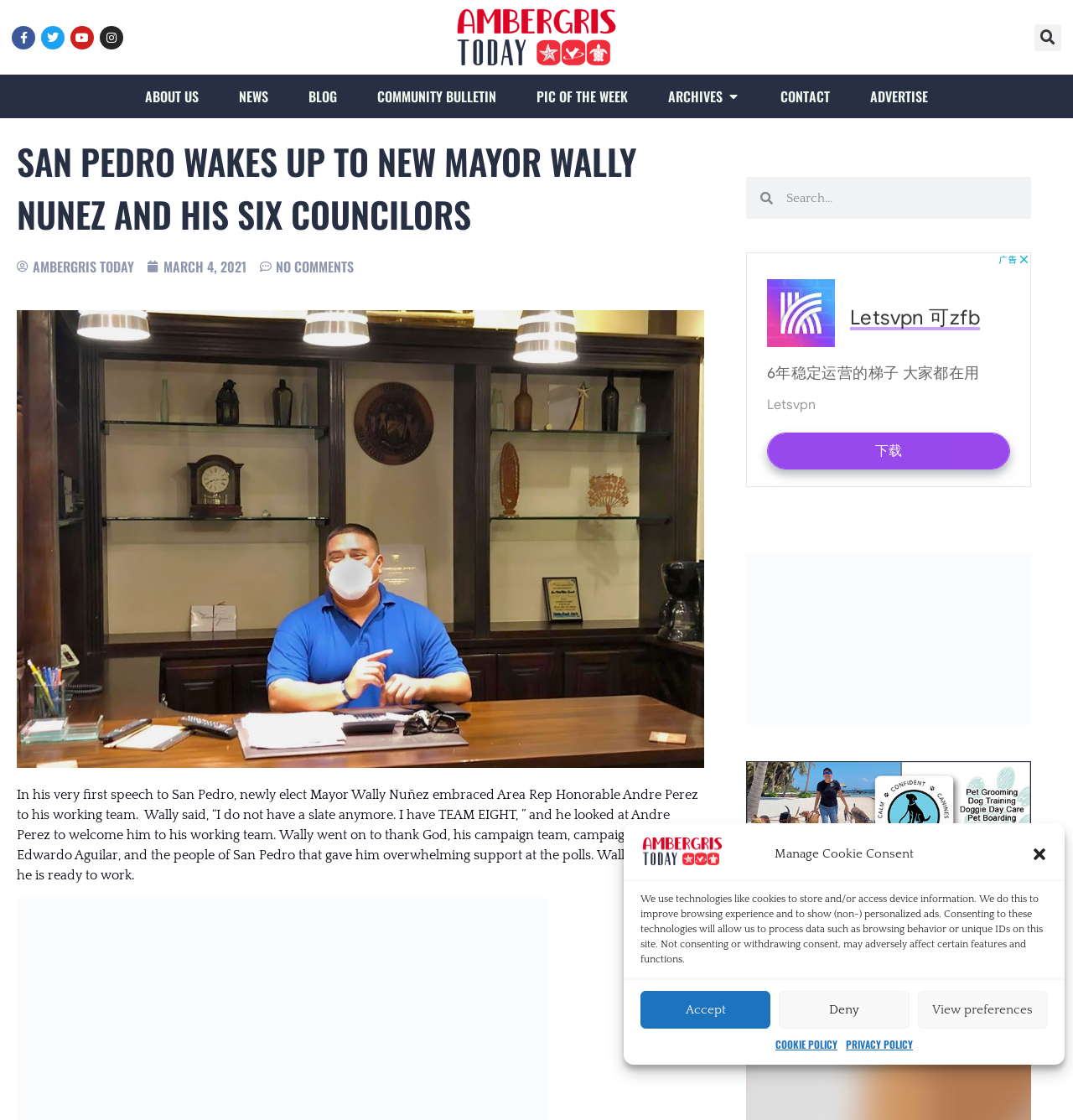Find the bounding box coordinates of the clickable element required to execute the following instruction: "Search for something". Provide the coordinates as four float numbers between 0 and 1, i.e., [left, top, right, bottom].

[0.793, 0.021, 0.989, 0.045]